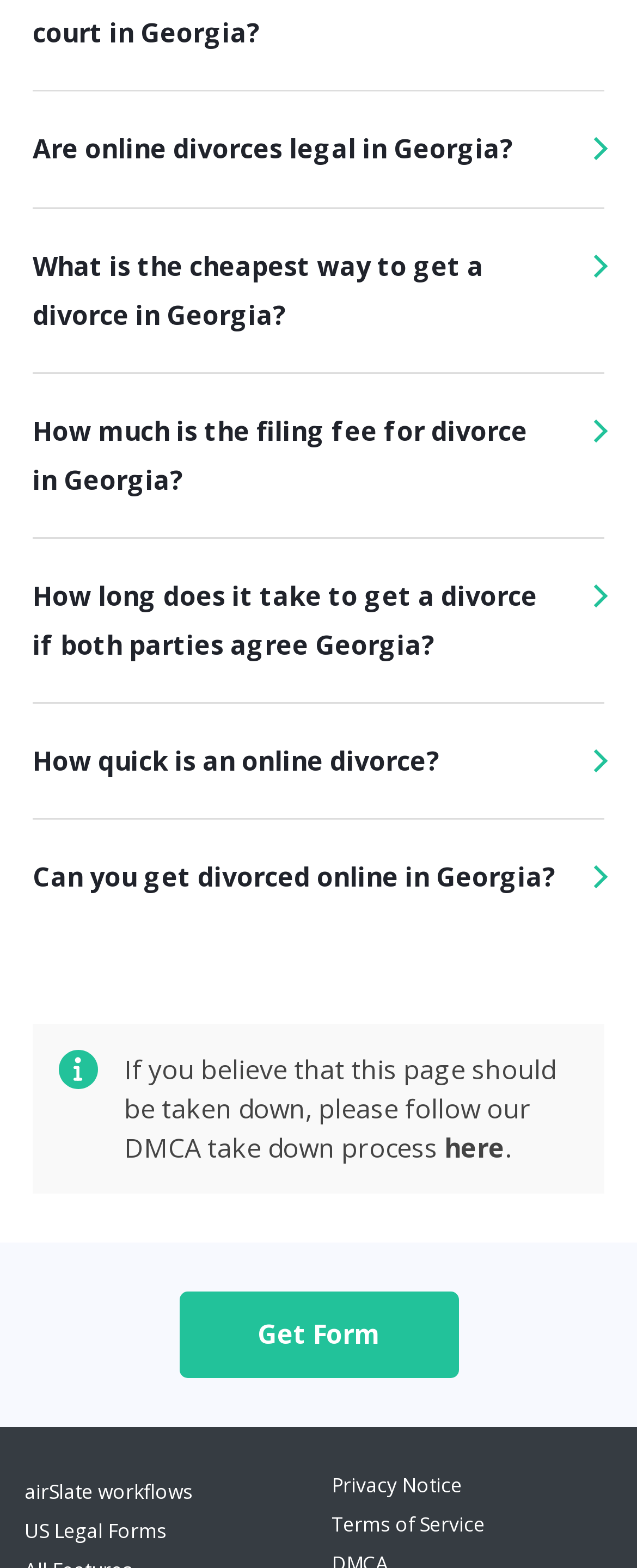Give a concise answer using one word or a phrase to the following question:
What type of image is displayed on the webpage?

Unknown